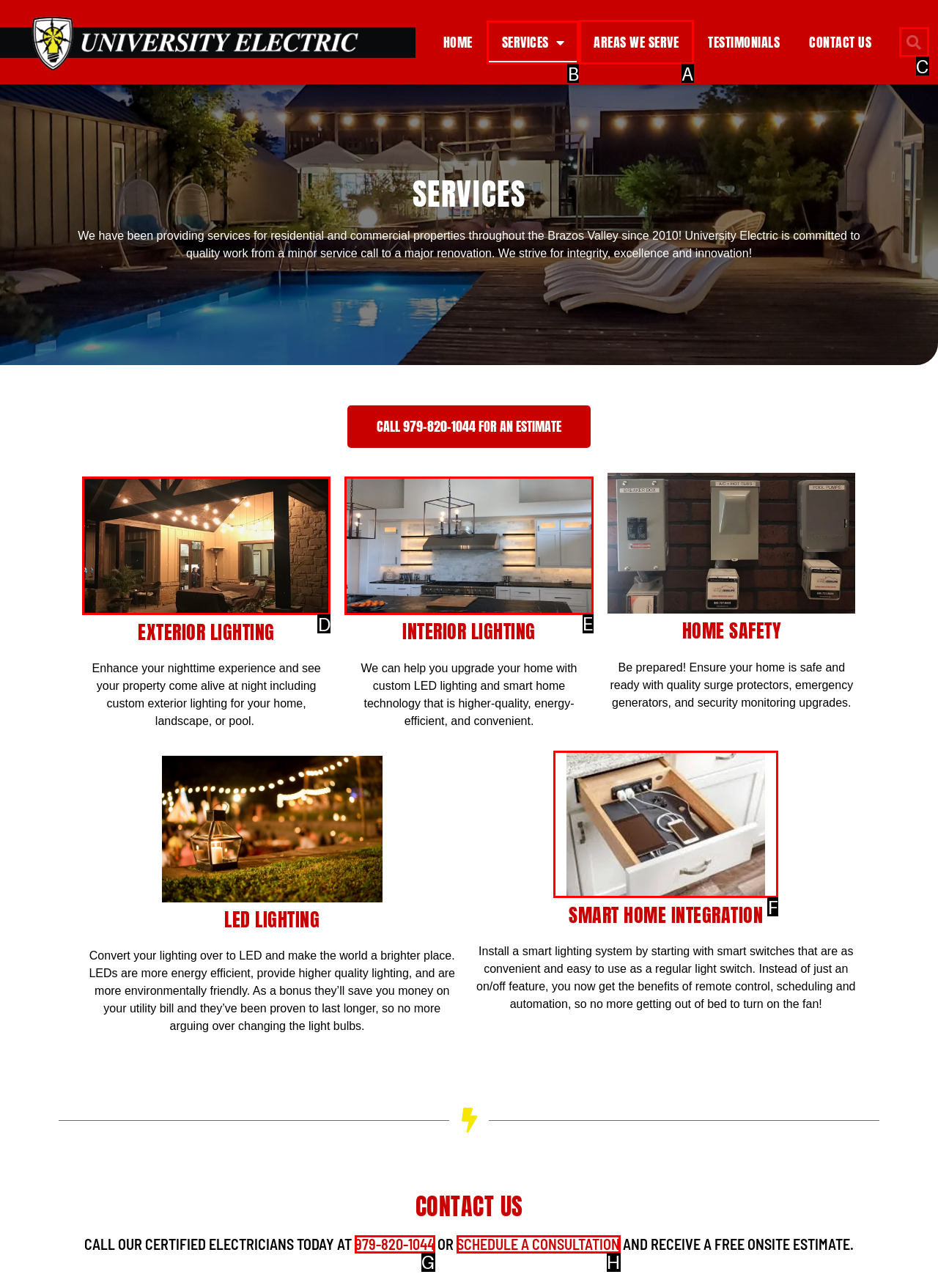Given the task: View SERVICES, point out the letter of the appropriate UI element from the marked options in the screenshot.

B